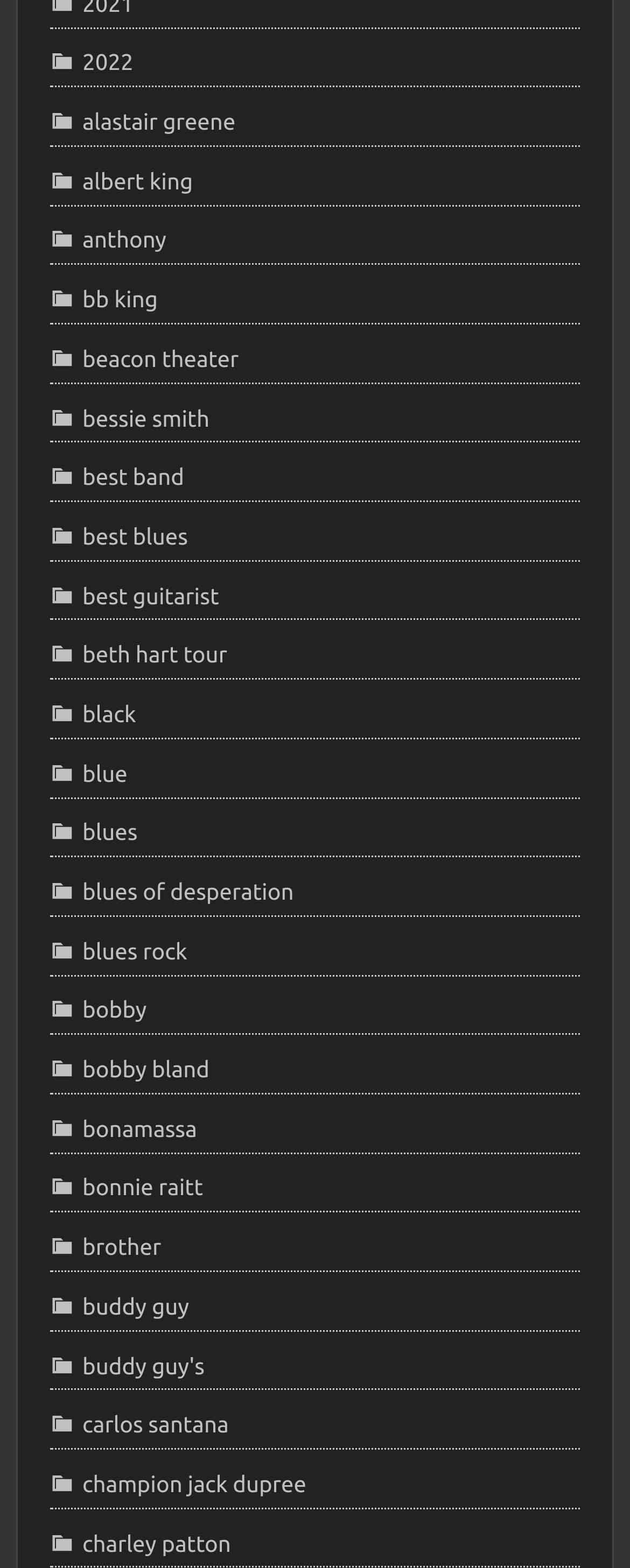Identify the bounding box coordinates of the part that should be clicked to carry out this instruction: "Click on ESSFTA".

None